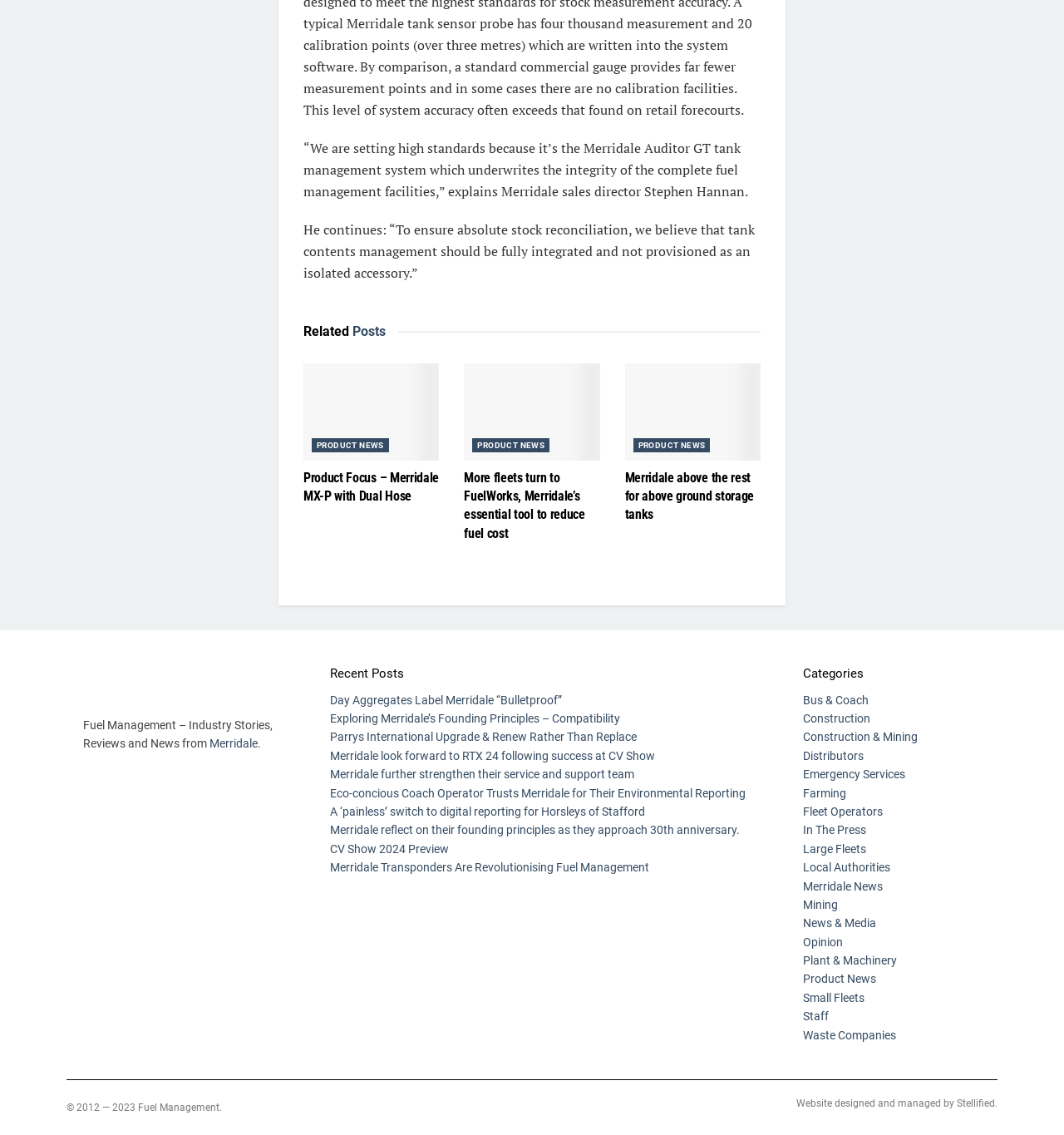Using the information shown in the image, answer the question with as much detail as possible: What is the topic of the article?

Based on the content of the webpage, specifically the text '“We are setting high standards because it’s the Merridale Auditor GT tank management system which underwrites the integrity of the complete fuel management facilities,” explains Merridale sales director Stephen Hannan.', I can infer that the topic of the article is related to fuel management.